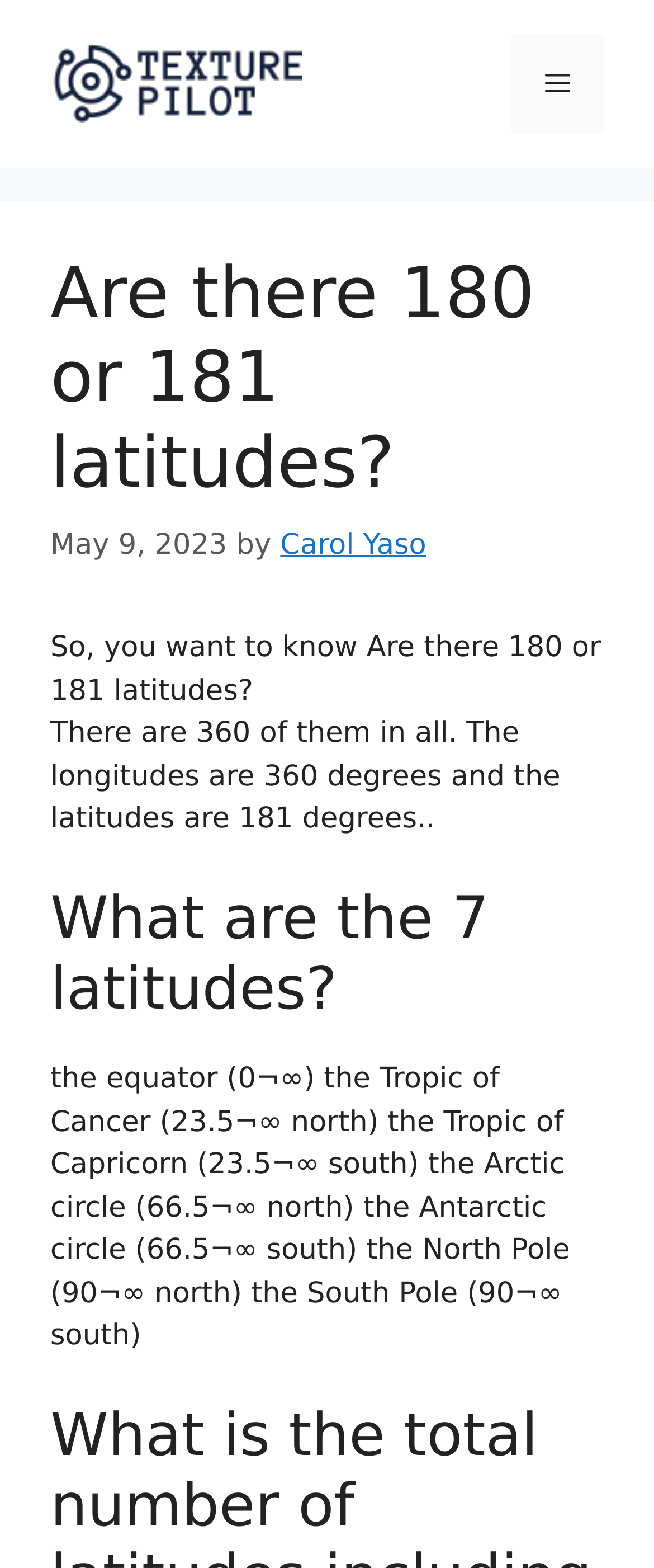Respond to the question with just a single word or phrase: 
What is the degree of the Arctic circle?

66.5° north